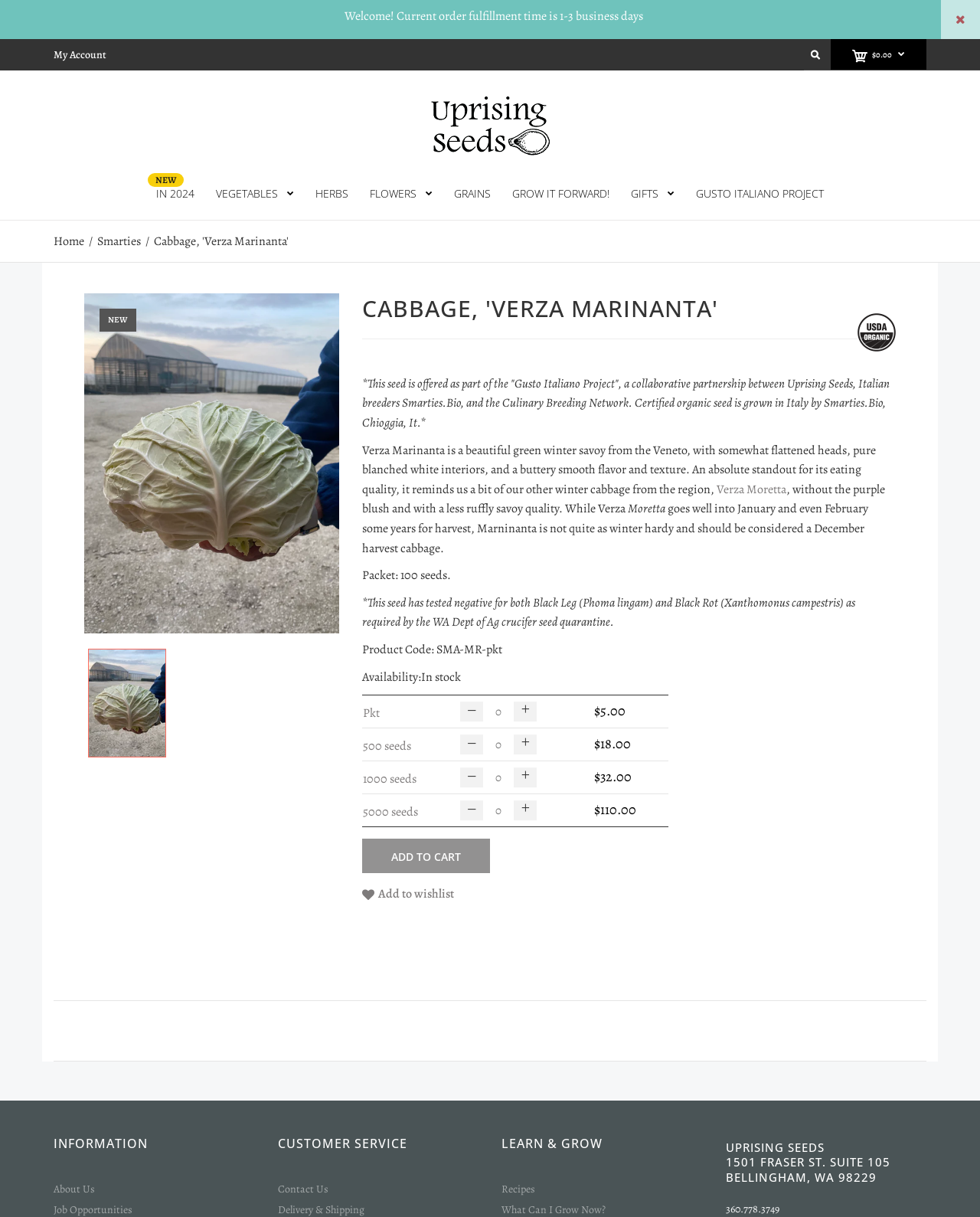Please determine the bounding box coordinates of the element's region to click for the following instruction: "Contact us".

[0.283, 0.971, 0.335, 0.983]